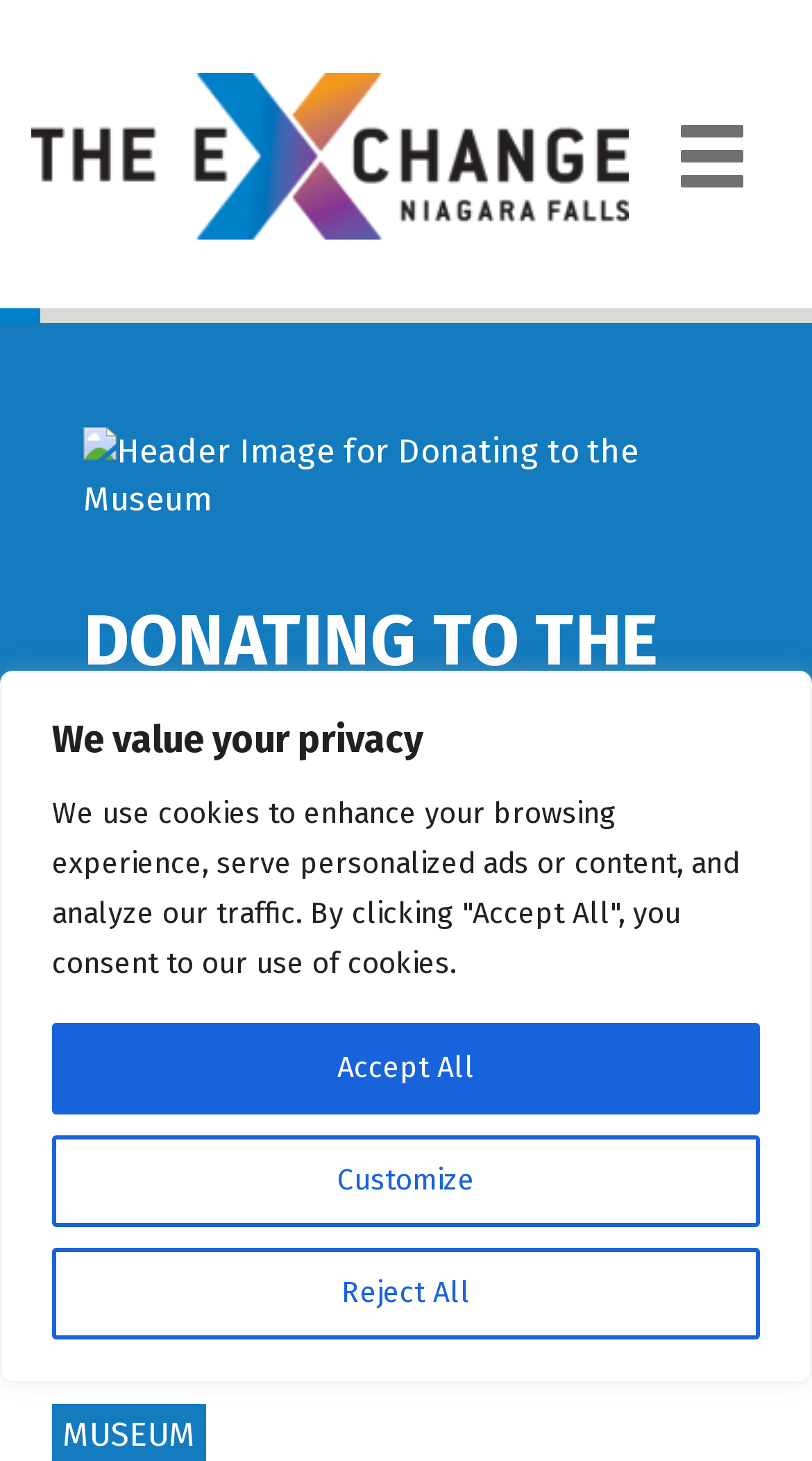Locate the bounding box coordinates of the clickable area needed to fulfill the instruction: "Switch to basic HTML version".

[0.5, 0.014, 0.526, 0.029]